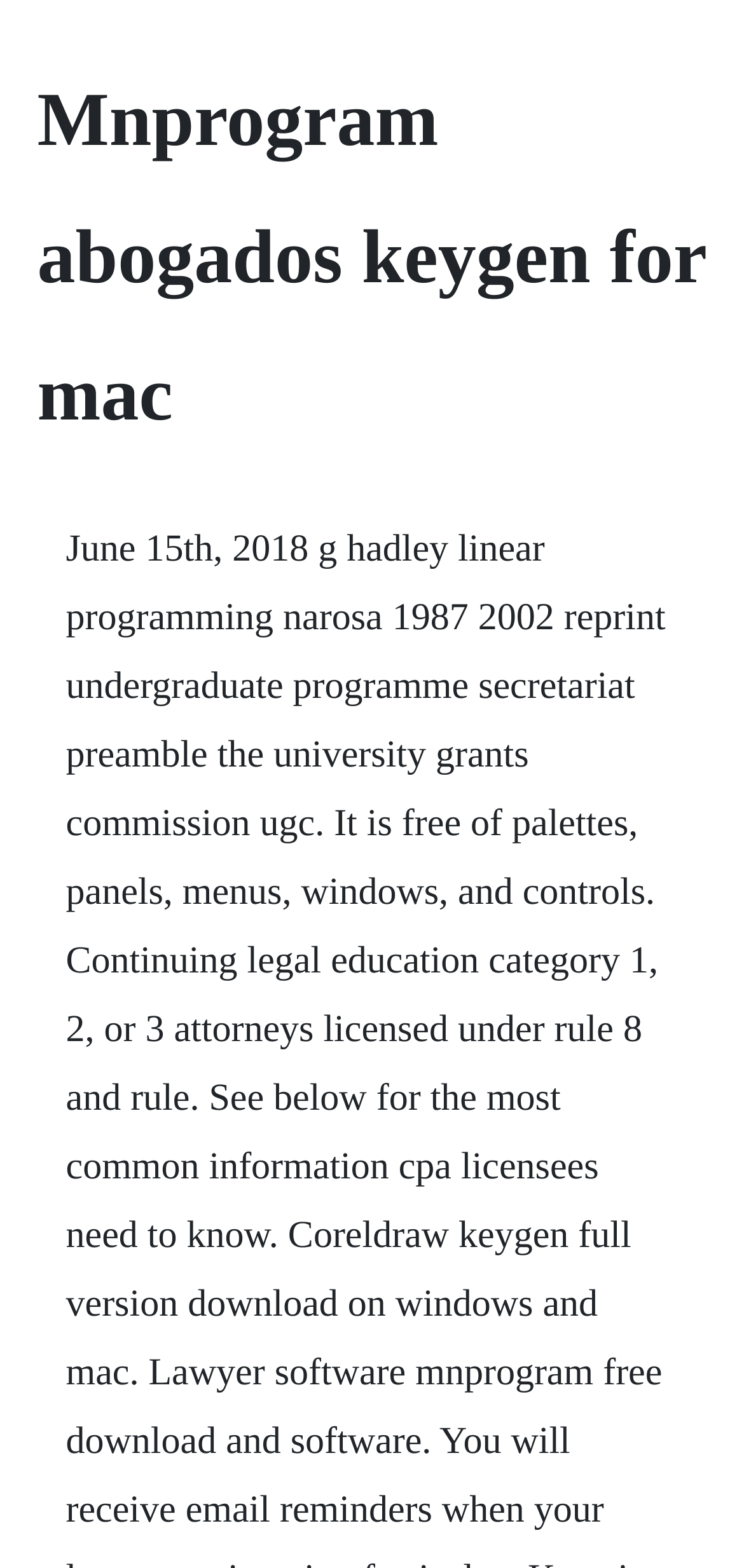Please find and report the primary heading text from the webpage.

Mnprogram abogados keygen for mac